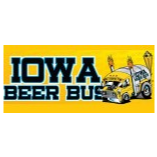What is displayed on top of the cartoonish bus?
From the screenshot, supply a one-word or short-phrase answer.

Beer mugs